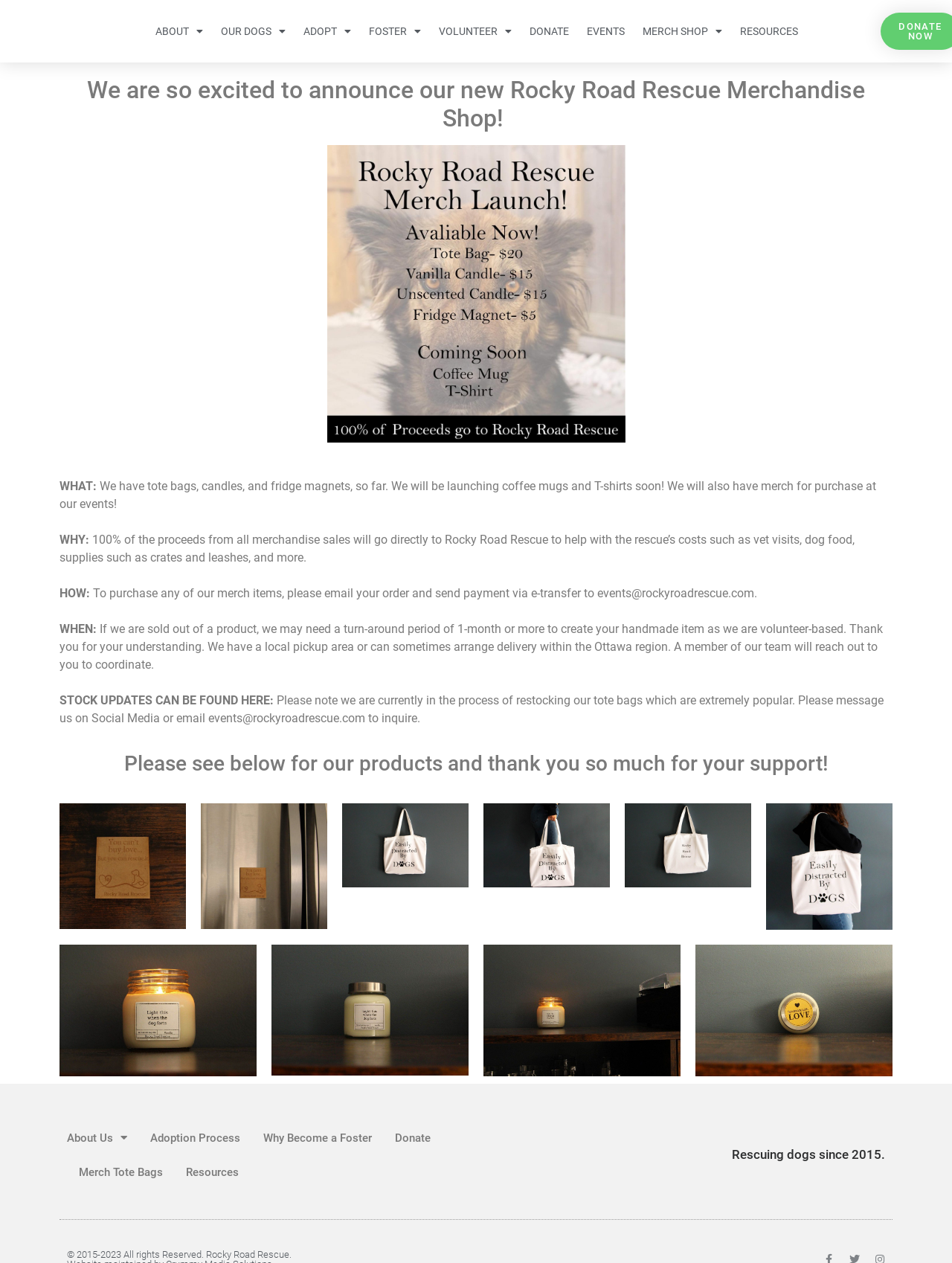Offer a detailed explanation of the webpage layout and contents.

The webpage is about Rocky Road Rescue, a dog rescue organization. At the top, there is a navigation menu with several options, including "ABOUT", "OUR DOGS", "ADOPT", "FOSTER", "VOLUNTEER", "DONATE", "EVENTS", "MERCH SHOP", and "RESOURCES". 

Below the navigation menu, there is a main section that announces the launch of the Rocky Road Rescue Merchandise Shop. The shop offers various products, including tote bags, candles, fridge magnets, and soon-to-be-launched coffee mugs and T-shirts. The proceeds from the merchandise sales will go directly to the rescue organization to help with costs such as vet visits, dog food, and supplies.

The webpage also provides information on how to purchase merchandise, including emailing orders and sending payment via e-transfer. Additionally, it mentions that local pickup or delivery within the Ottawa region is available, and a team member will coordinate with customers.

Further down, there is a section with updates on merchandise restocking, including tote bags, which are currently out of stock. Customers can inquire about availability through social media or email.

The webpage also features a call-to-action, thanking customers for their support and encouraging them to explore the products offered. At the bottom, there are additional links to other pages, including "About Us", "Adoption Process", "Why Become a Foster", "Donate", and "Resources". Finally, there is a footer section with a copyright notice and a tagline, "Rescuing dogs since 2015."